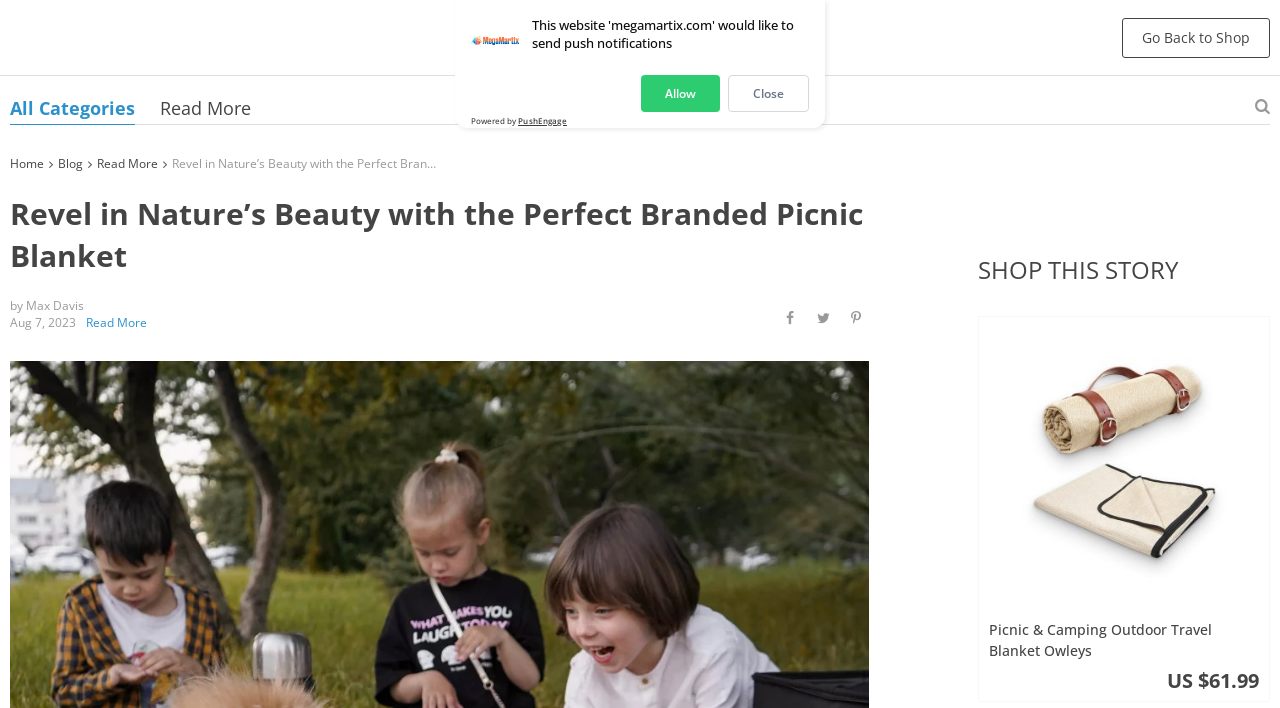Please find the main title text of this webpage.

Revel in Nature’s Beauty with the Perfect Branded Picnic Blanket